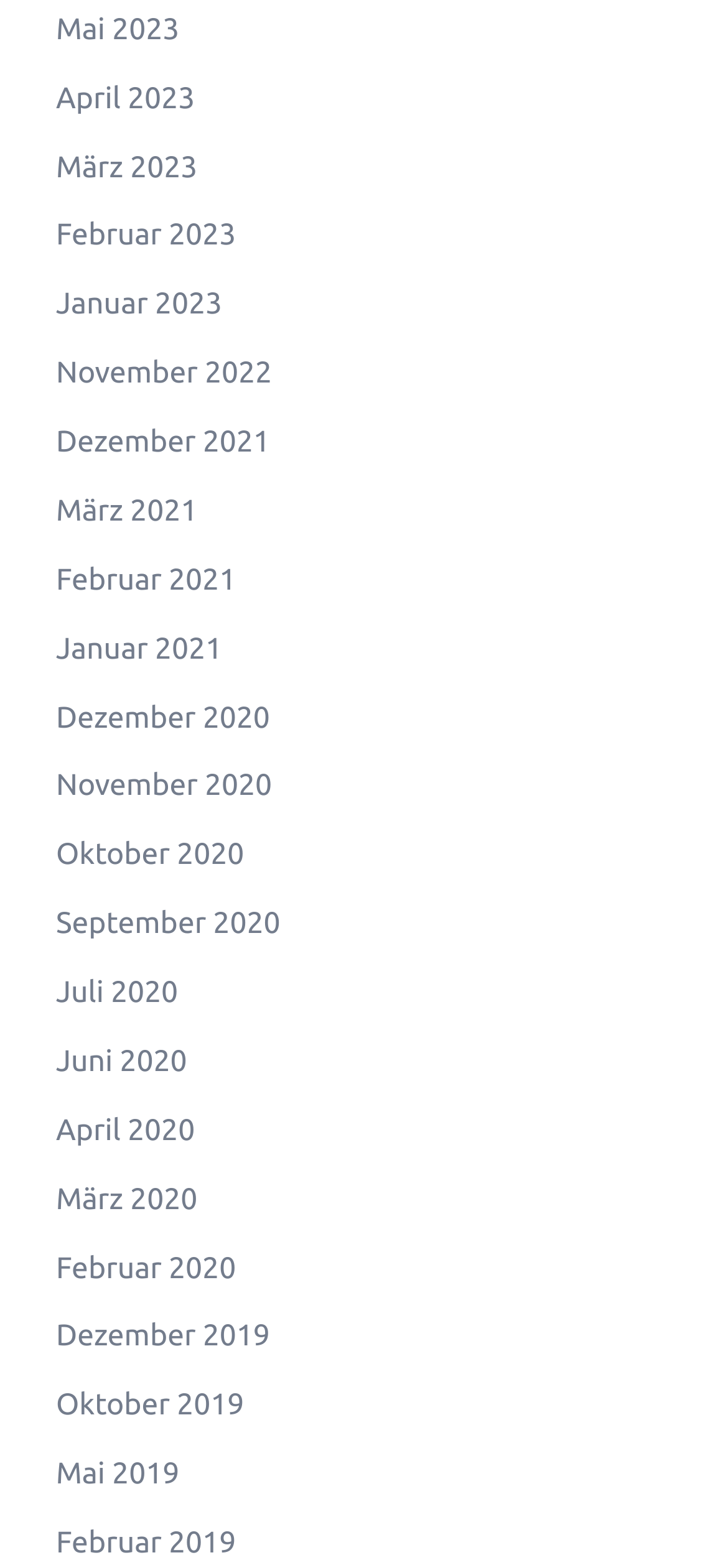Respond with a single word or short phrase to the following question: 
What is the earliest month listed?

Dezember 2019